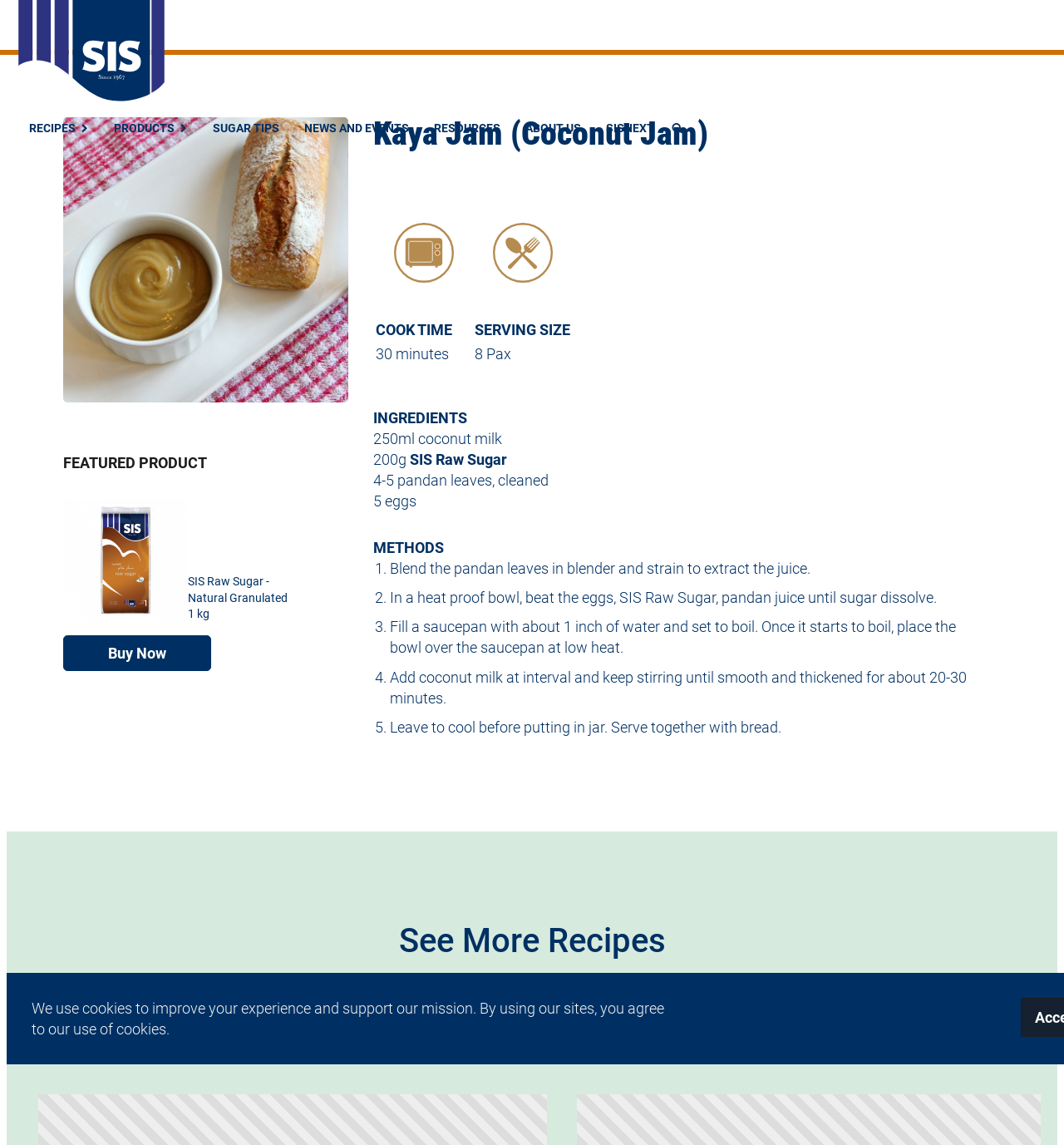Identify the bounding box coordinates of the clickable section necessary to follow the following instruction: "Open search". The coordinates should be presented as four float numbers from 0 to 1, i.e., [left, top, right, bottom].

[0.627, 0.106, 0.647, 0.117]